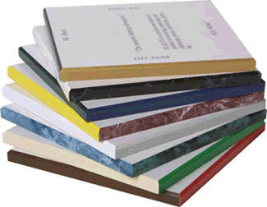What is the purpose of the visual representation?
Give a detailed and exhaustive answer to the question.

The visual representation is likely part of a collection related to plaque mounting services, aimed at helping customers choose the best options for their framing needs.